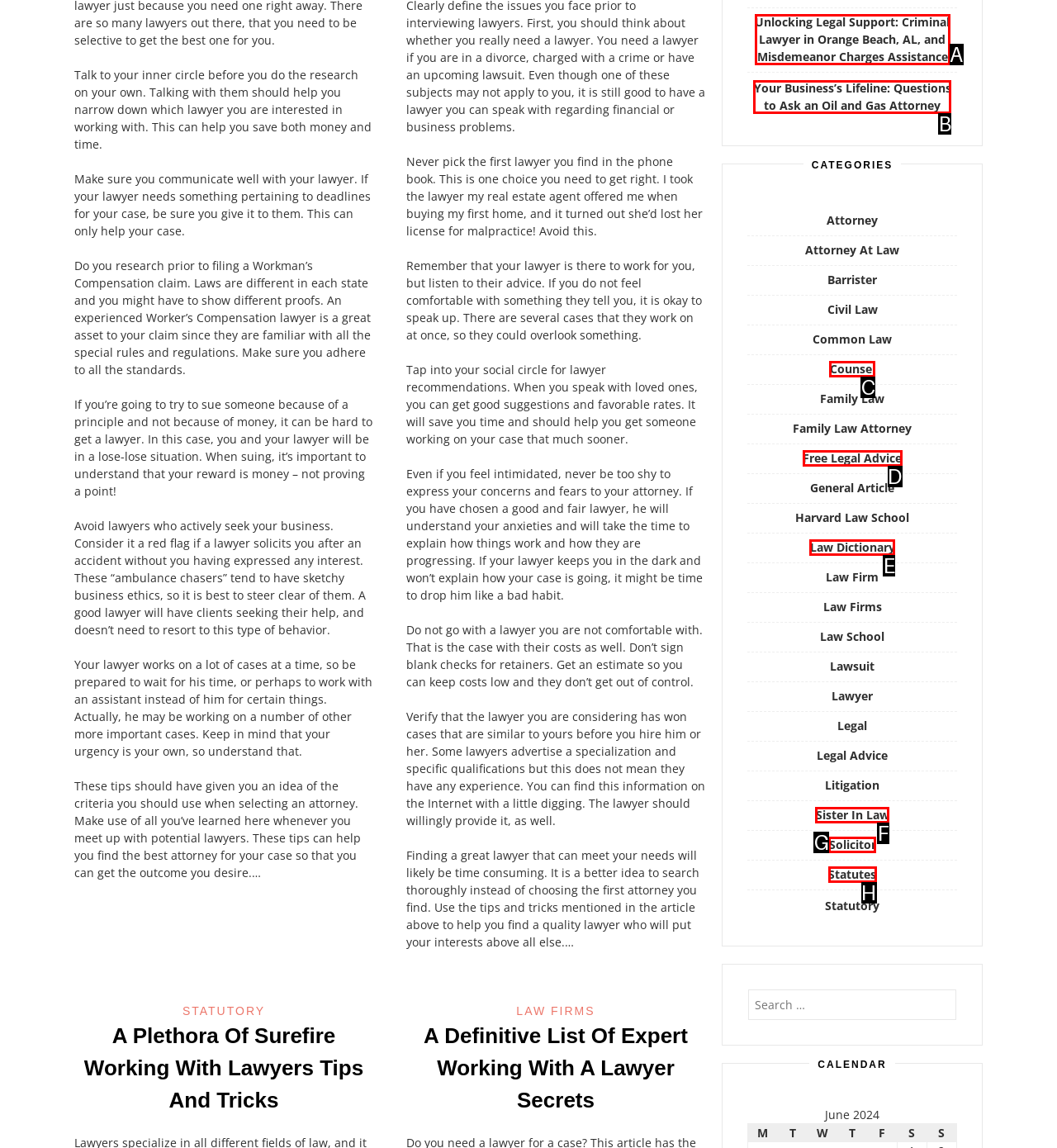Select the correct option based on the description: Free Legal Advice
Answer directly with the option’s letter.

D